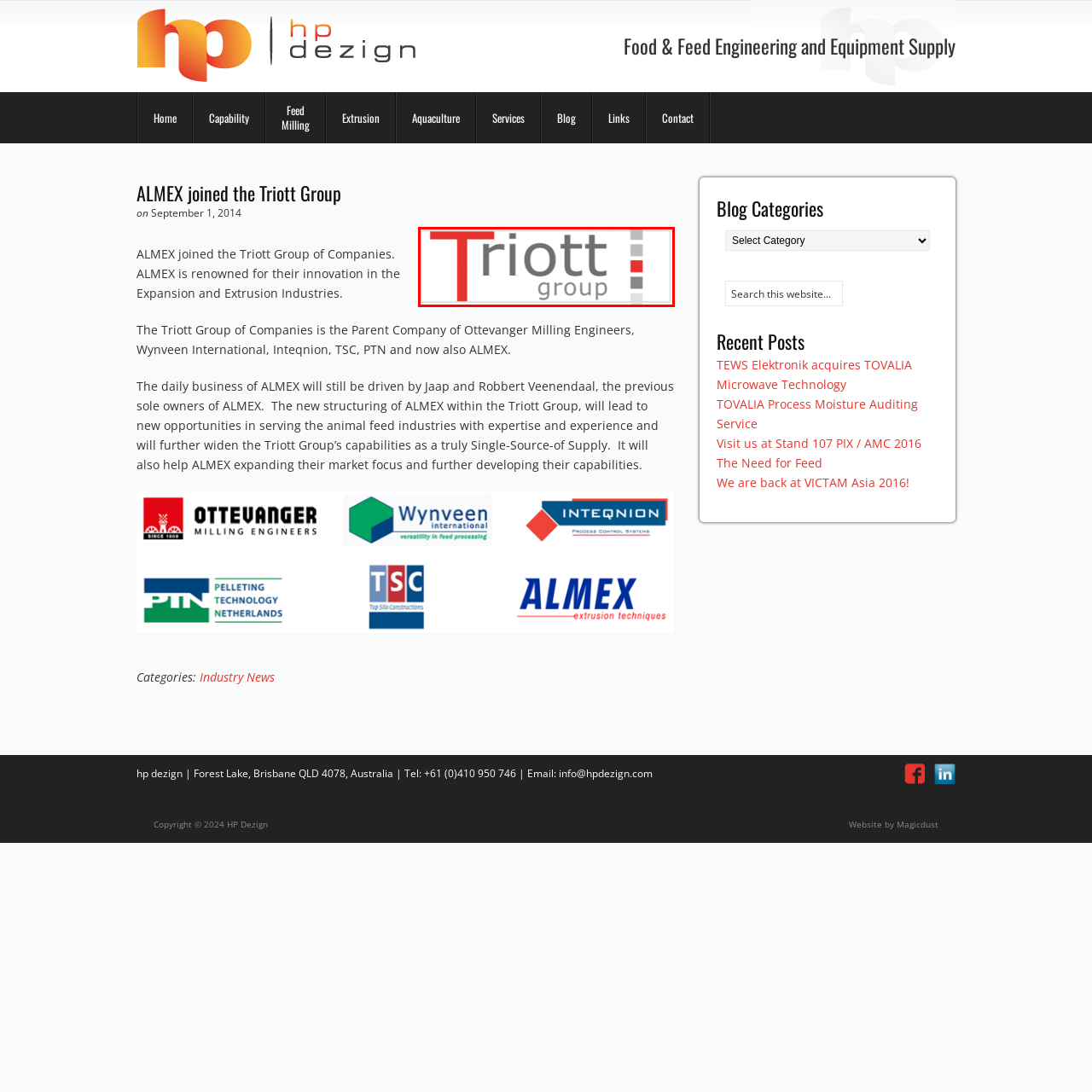Generate a detailed description of the content found inside the red-outlined section of the image.

The image depicts the logo of the Triott Group, characterized by its modern design and professional aesthetic. The logo primarily features the word "Triott," prominently displayed in a bold, red font. The word "group" is presented in a lighter, gray color, creating a contrast that emphasizes the brand name. The logo includes a graphical element to the right, consisting of squares in varying shades of gray and red, reinforcing the corporate identity and indicating a sense of structure and innovation. This image is associated with the announcement of ALMEX joining the Triott Group, highlighting the group's expansion and commitment to serving the animal feed industries with enhanced capabilities.